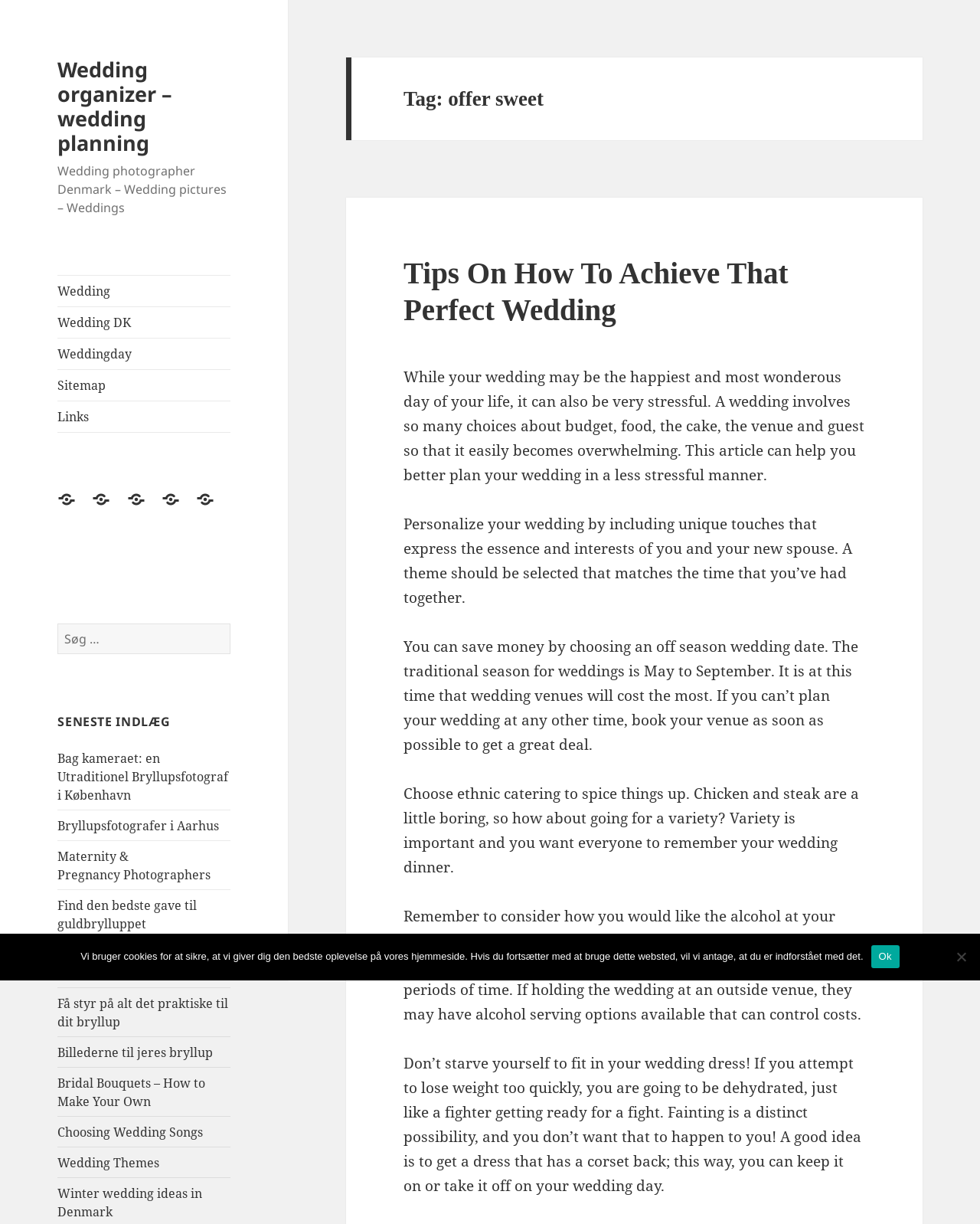What is the theme of the articles listed?
Could you answer the question with a detailed and thorough explanation?

The articles listed on the webpage are related to wedding planning and organization, with topics such as achieving a perfect wedding, choosing wedding songs, and winter wedding ideas in Denmark.